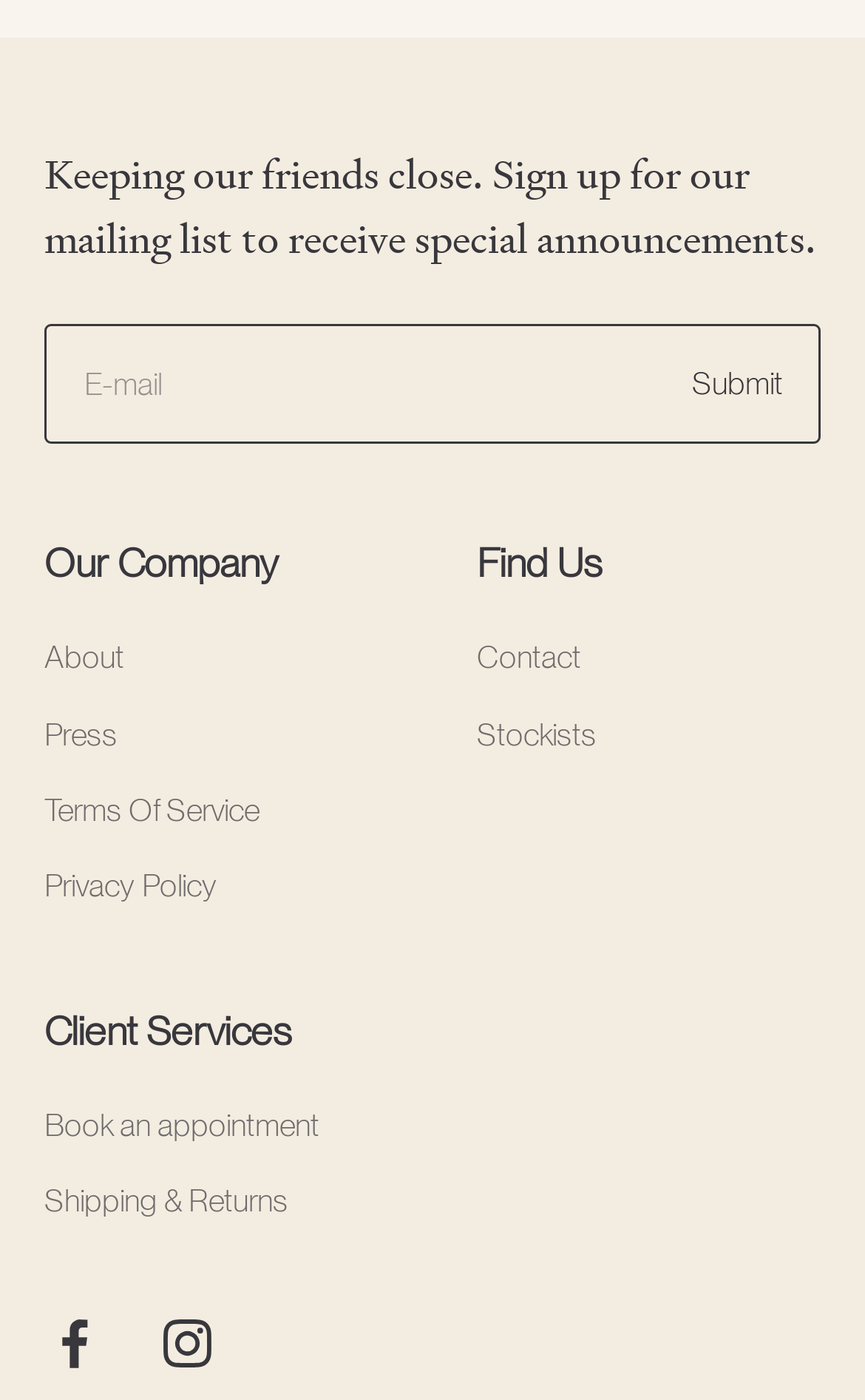Indicate the bounding box coordinates of the element that needs to be clicked to satisfy the following instruction: "Submit the form". The coordinates should be four float numbers between 0 and 1, i.e., [left, top, right, bottom].

[0.8, 0.257, 0.905, 0.293]